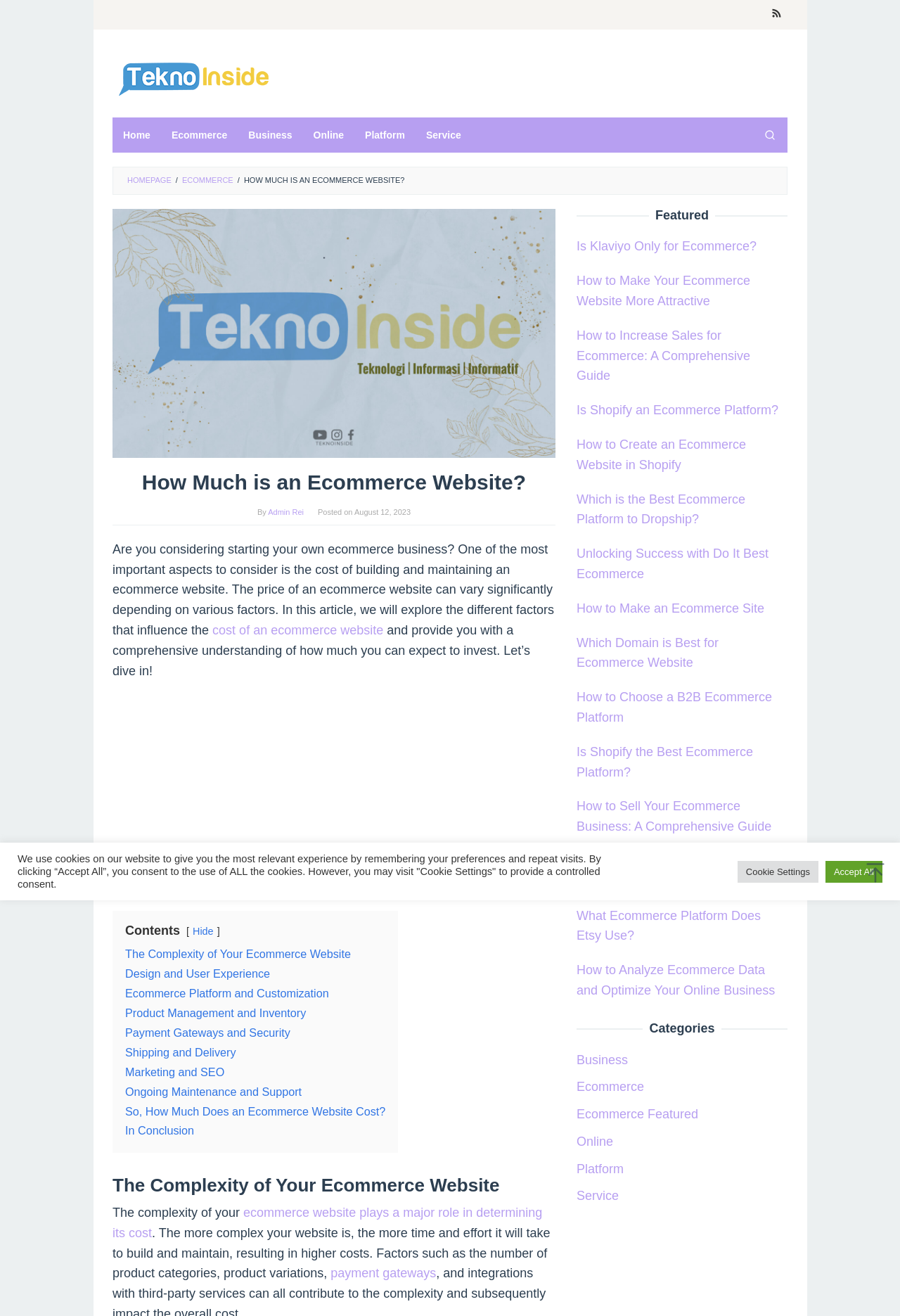Offer a comprehensive description of the webpage’s content and structure.

This webpage is about ecommerce websites, specifically discussing the cost of building and maintaining one. At the top, there is a navigation bar with links to "Home", "Ecommerce", "Business", "Online", "Platform", and "Service". On the right side of the navigation bar, there is a search button. Below the navigation bar, there is a header section with a logo and a link to "RSS".

The main content of the webpage is divided into two sections. On the left side, there is a section with a heading "How Much is an Ecommerce Website?" and a subheading "By Admin Rei". Below the subheading, there is a paragraph of text discussing the importance of considering the cost of building and maintaining an ecommerce website. The text also mentions that the price of an ecommerce website can vary significantly depending on various factors.

Below the paragraph, there is a list of links to different sections of the article, including "The Complexity of Your Ecommerce Website", "Design and User Experience", and "So, How Much Does an Ecommerce Website Cost?". There is also an advertisement iframe in this section.

On the right side, there is a section with a heading "Featured" and a list of links to other articles related to ecommerce, such as "Is Klaviyo Only for Ecommerce?" and "How to Make Your Ecommerce Website More Attractive". Below the "Featured" section, there is a section with a heading "Categories" and a list of links to different categories, including "Business", "Ecommerce", and "Online".

At the bottom of the webpage, there is a cookie consent notice with a button to "Accept All" or visit "Cookie Settings" to provide a controlled consent.